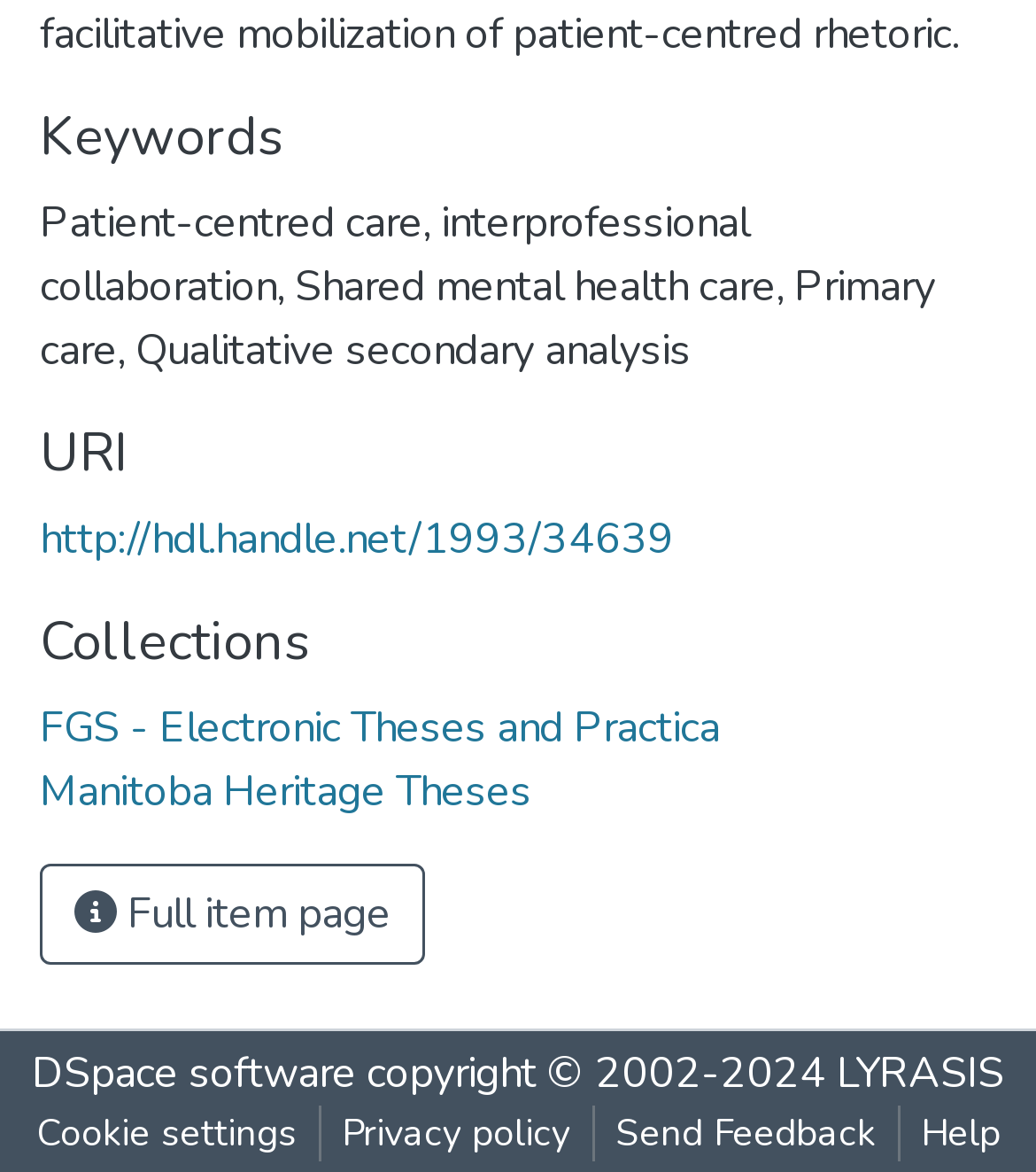Determine the bounding box coordinates of the clickable element to achieve the following action: 'Visit the URI'. Provide the coordinates as four float values between 0 and 1, formatted as [left, top, right, bottom].

[0.038, 0.435, 0.651, 0.485]